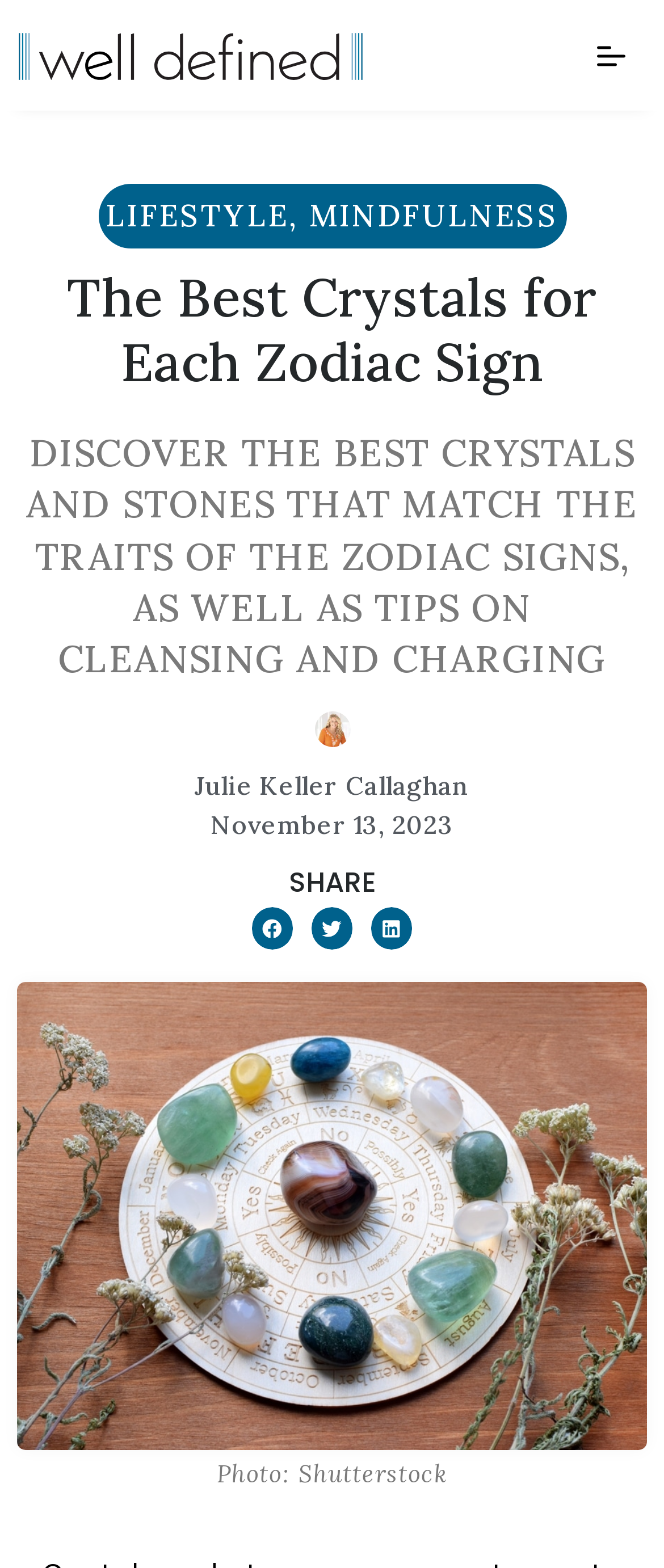Find the bounding box coordinates of the element to click in order to complete the given instruction: "Skip to main content."

None